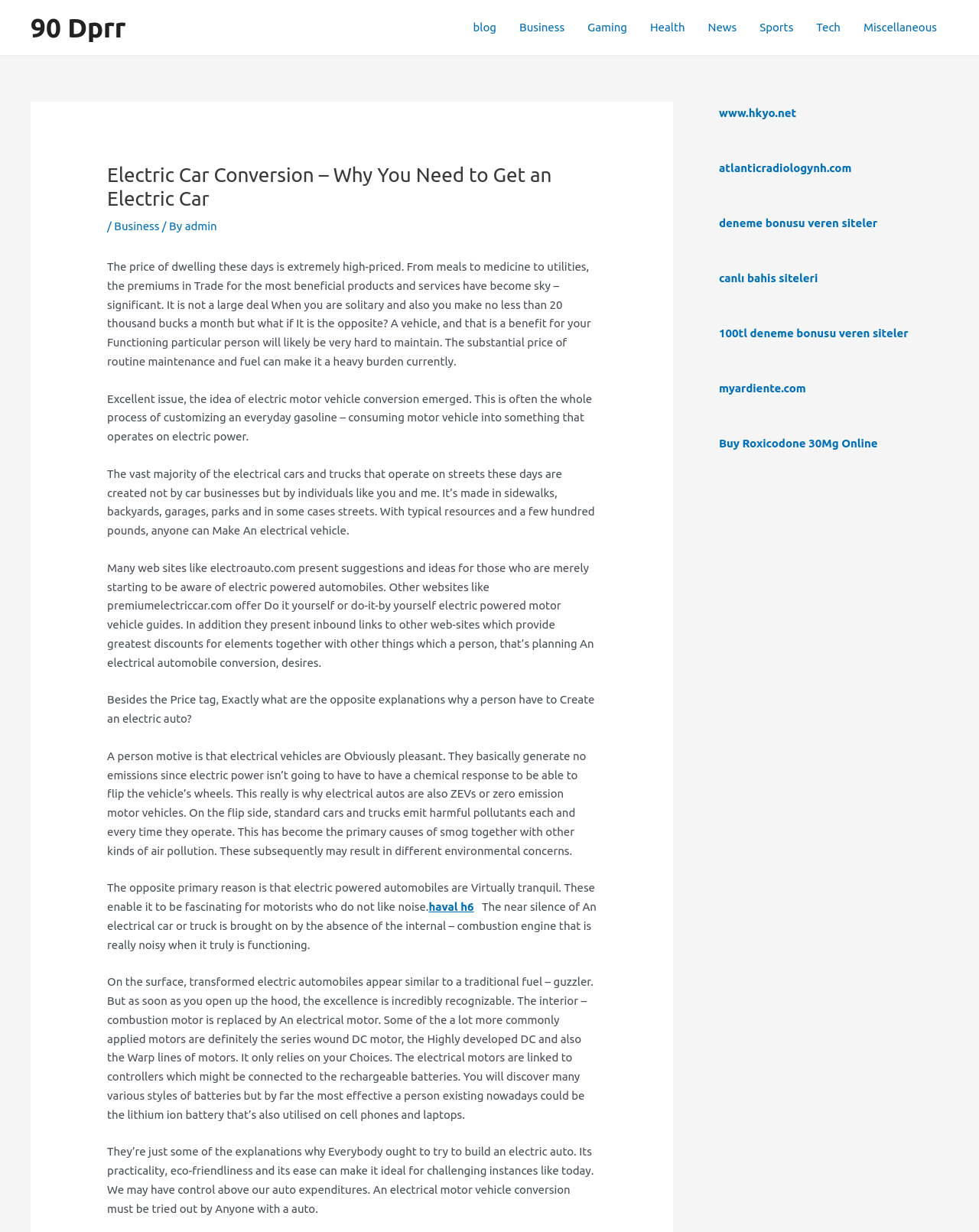Locate the bounding box coordinates of the element I should click to achieve the following instruction: "Click on the 'haval h6' link".

[0.438, 0.731, 0.484, 0.741]